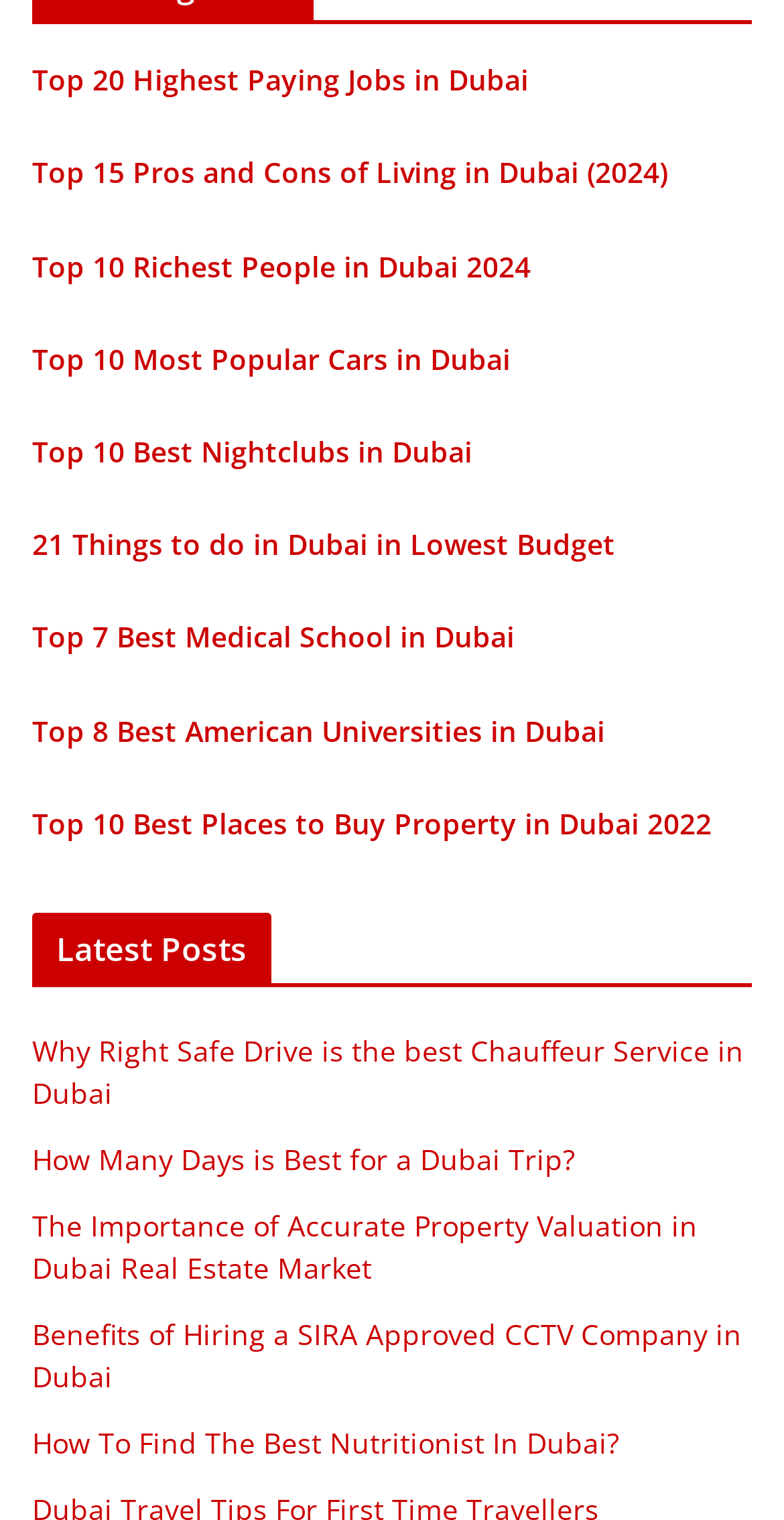Please locate the bounding box coordinates of the element that needs to be clicked to achieve the following instruction: "Read the latest post about Why Right Safe Drive is the best Chauffeur Service in Dubai". The coordinates should be four float numbers between 0 and 1, i.e., [left, top, right, bottom].

[0.041, 0.678, 0.949, 0.731]